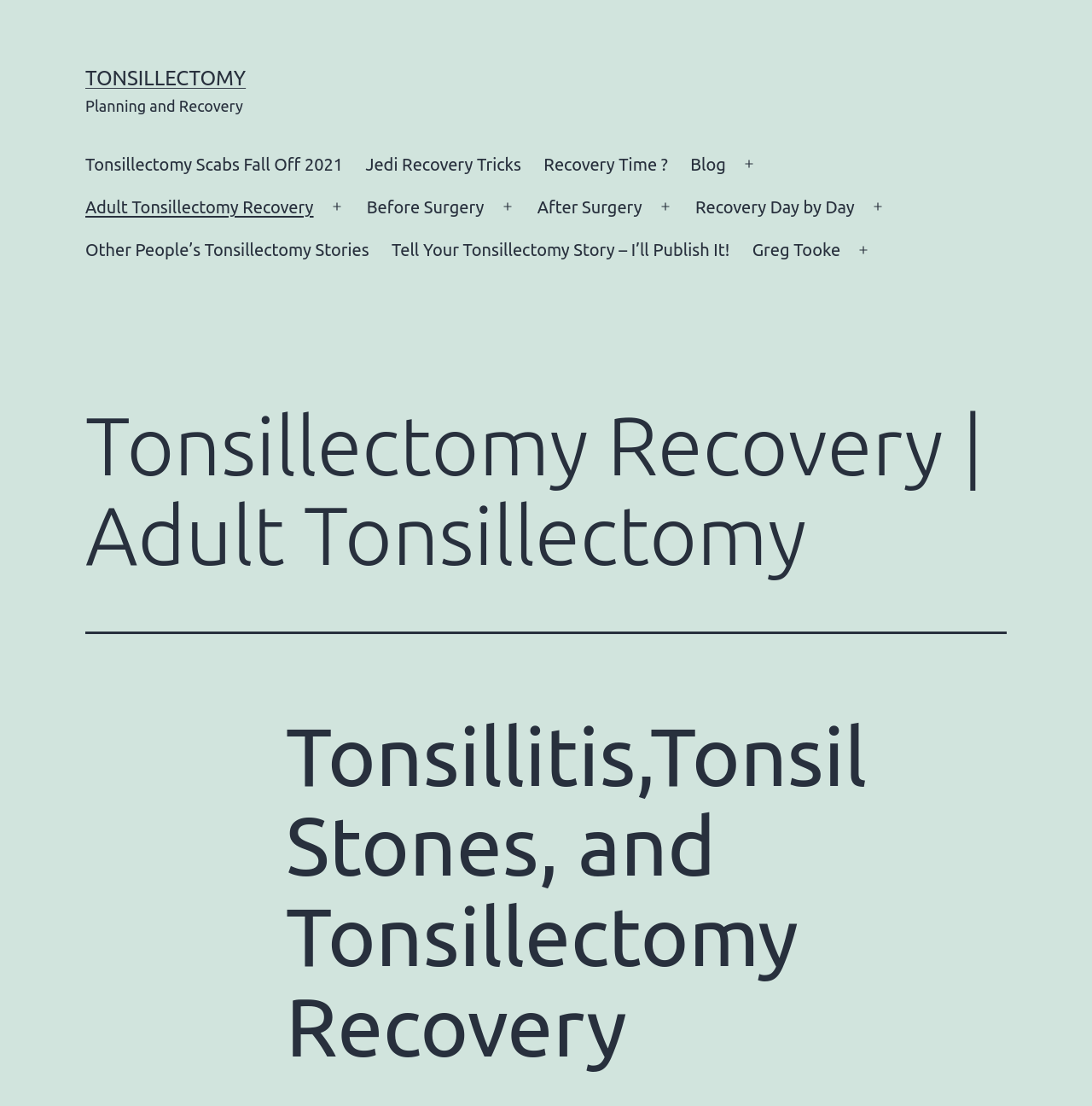Provide a brief response in the form of a single word or phrase:
How many navigation links are there?

13